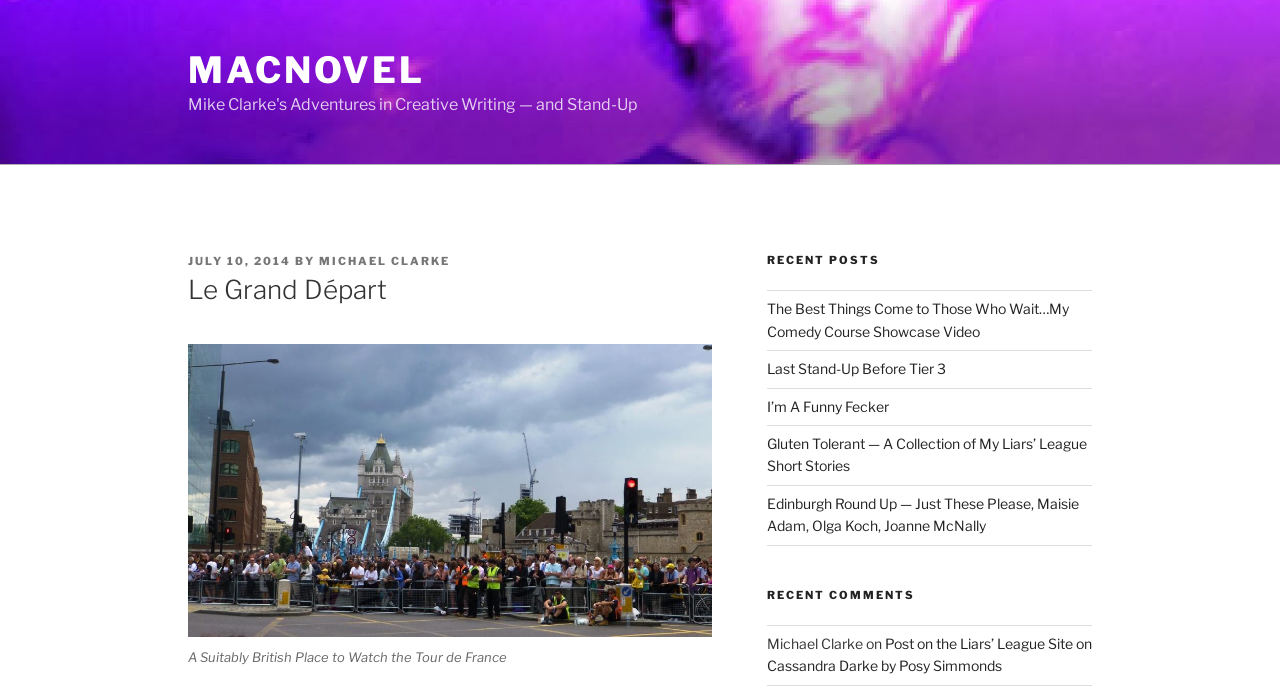Specify the bounding box coordinates of the region I need to click to perform the following instruction: "View the post on the Liars’ League Site on Cassandra Darke by Posy Simmonds". The coordinates must be four float numbers in the range of 0 to 1, i.e., [left, top, right, bottom].

[0.599, 0.917, 0.853, 0.974]